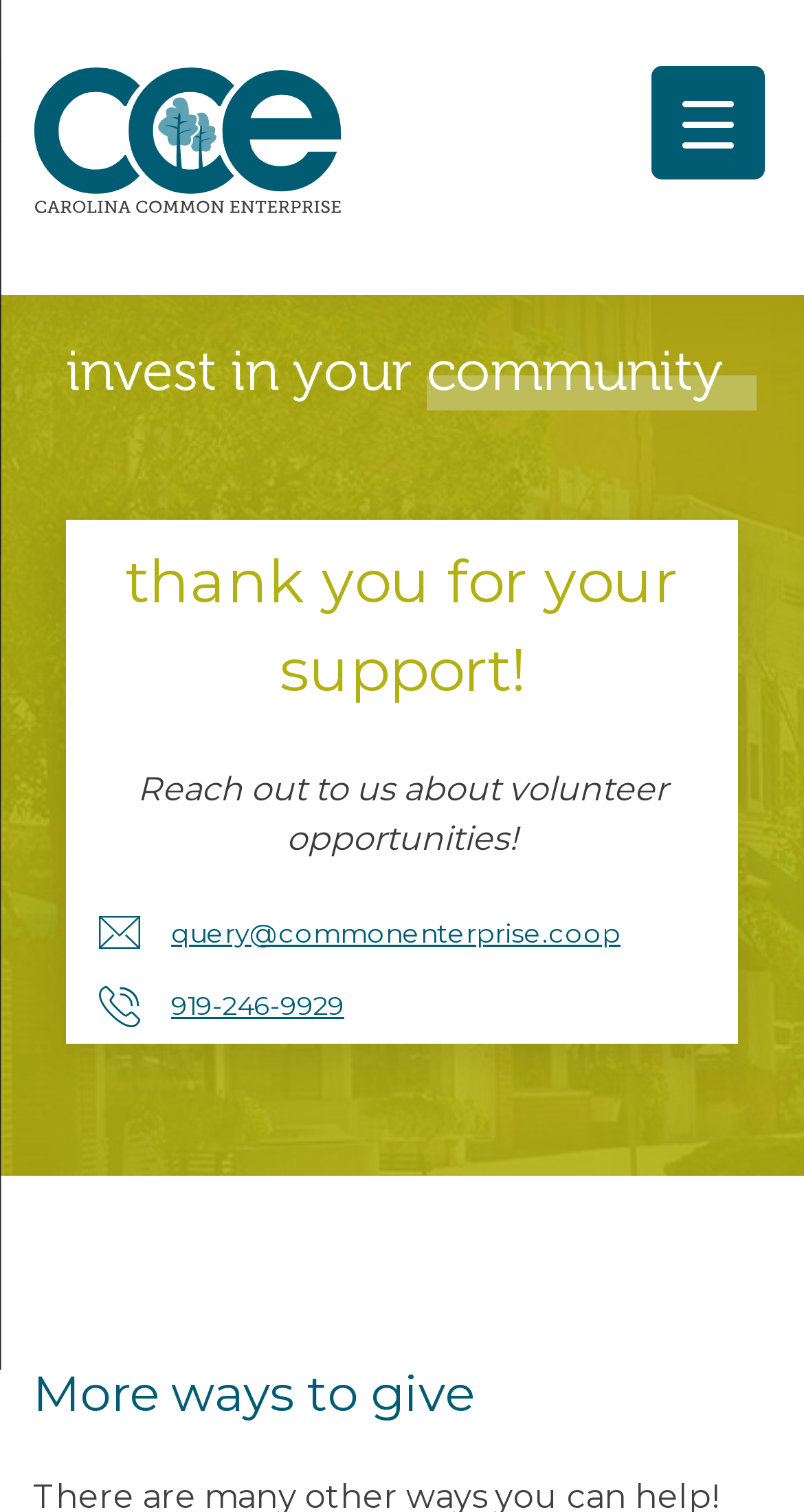Please determine the main heading text of this webpage.

invest in your community